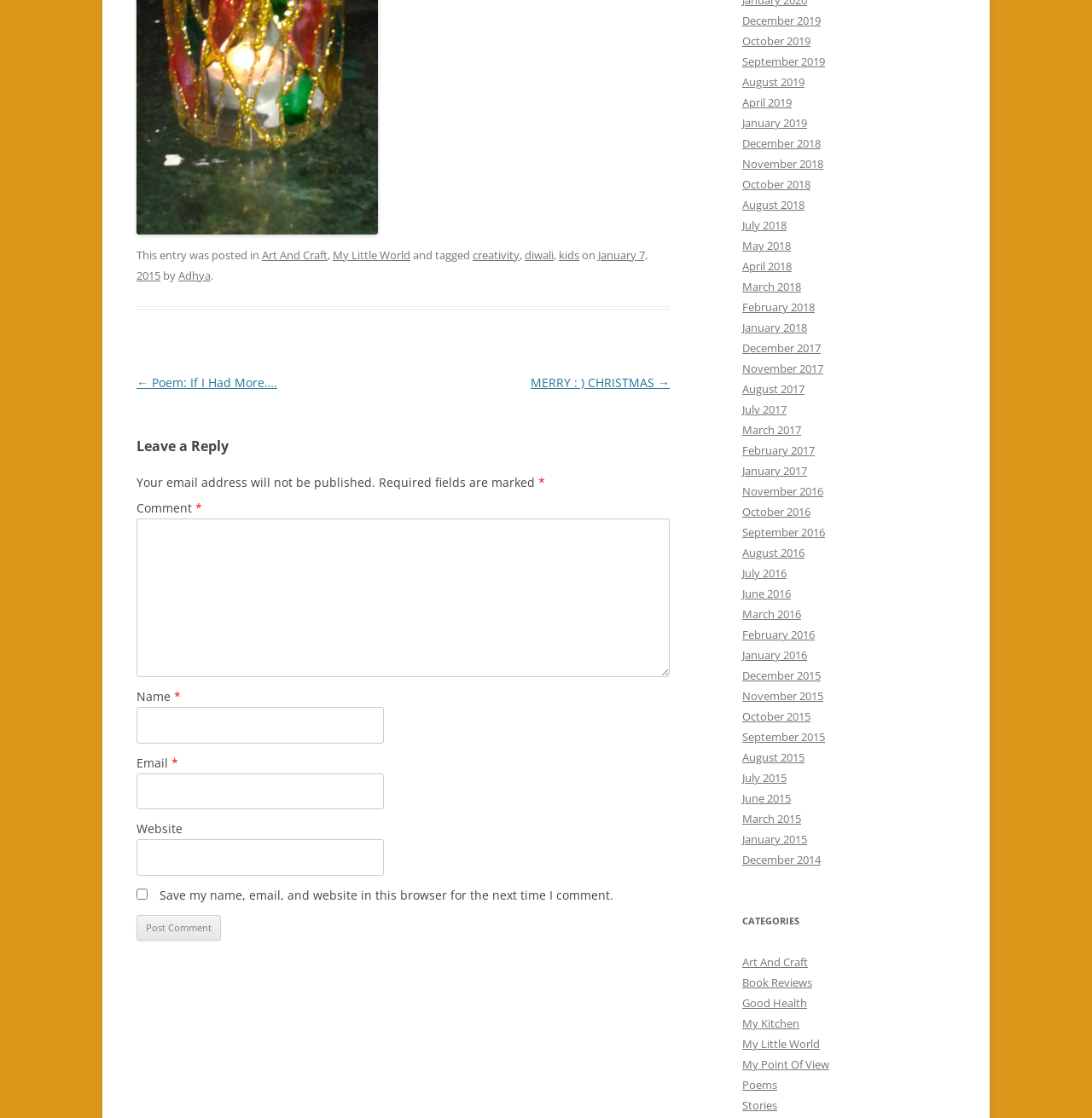What is the required field in the comment section?
Based on the screenshot, provide your answer in one word or phrase.

Name, Email, Comment